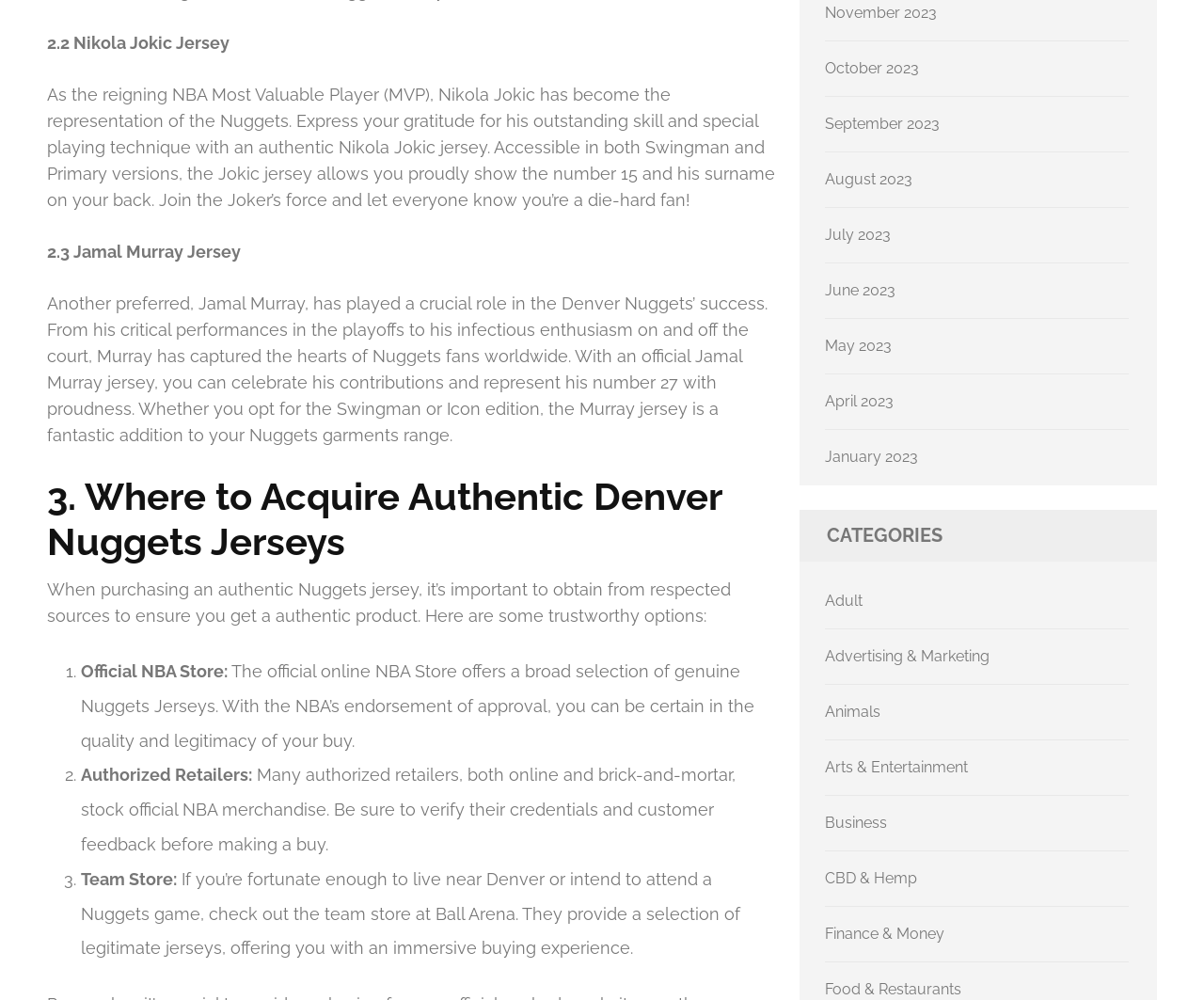Locate the bounding box coordinates of the clickable part needed for the task: "Go to Official NBA Store".

[0.067, 0.661, 0.189, 0.681]